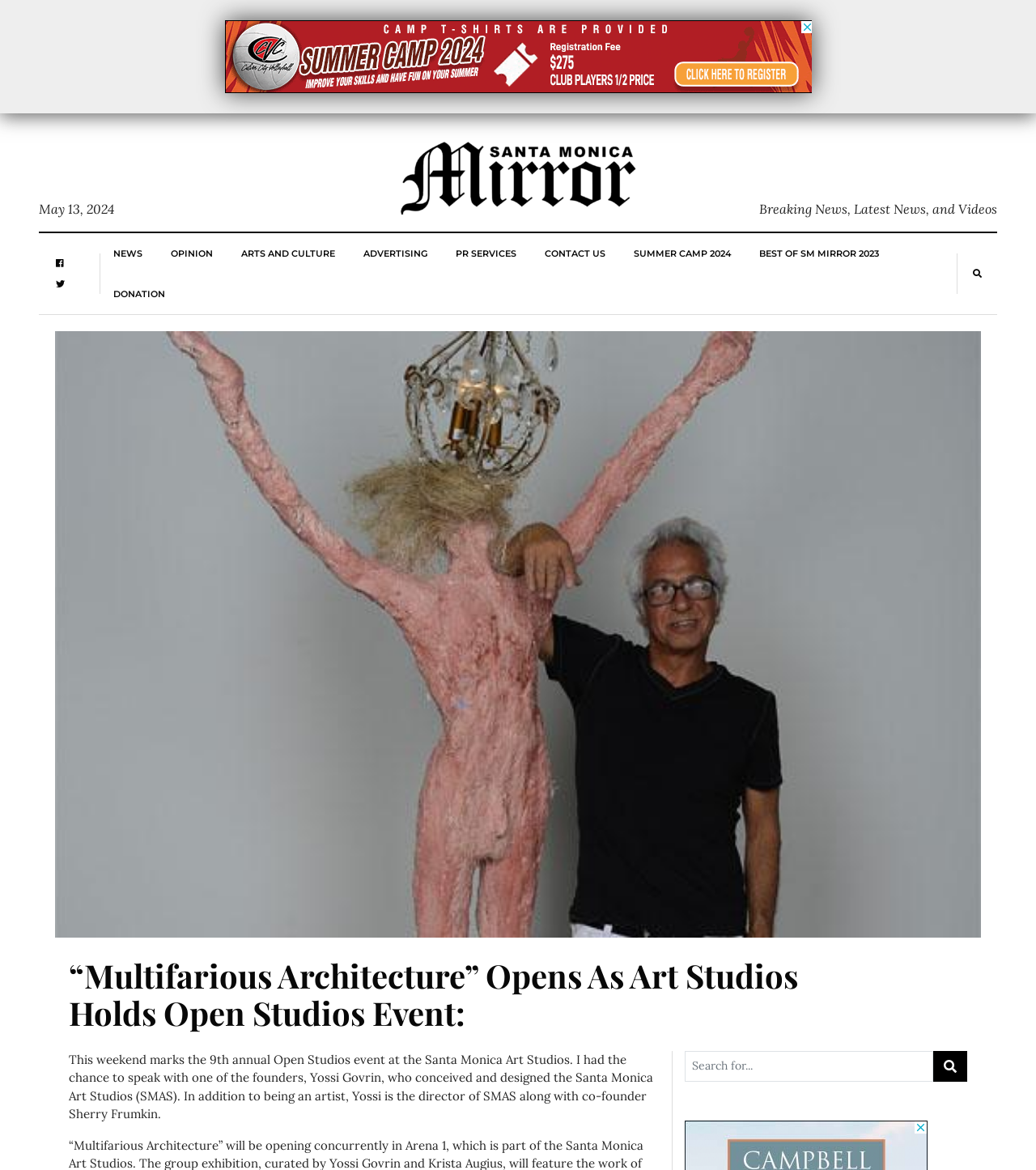Please identify the bounding box coordinates of the element's region that I should click in order to complete the following instruction: "Search for something". The bounding box coordinates consist of four float numbers between 0 and 1, i.e., [left, top, right, bottom].

[0.661, 0.898, 0.901, 0.924]